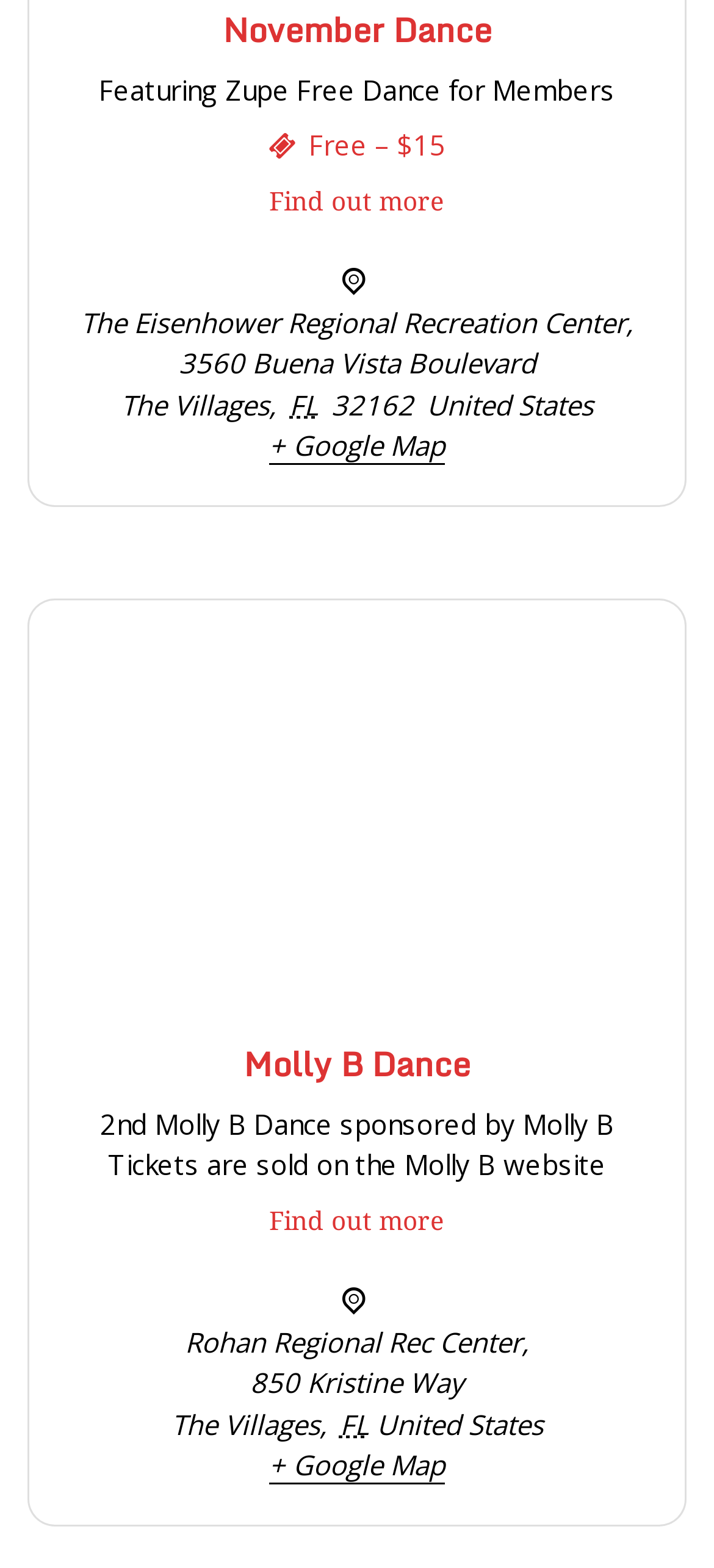Find the bounding box coordinates corresponding to the UI element with the description: "FIBCFirst IndonesianBaptist Church". The coordinates should be formatted as [left, top, right, bottom], with values as floats between 0 and 1.

None